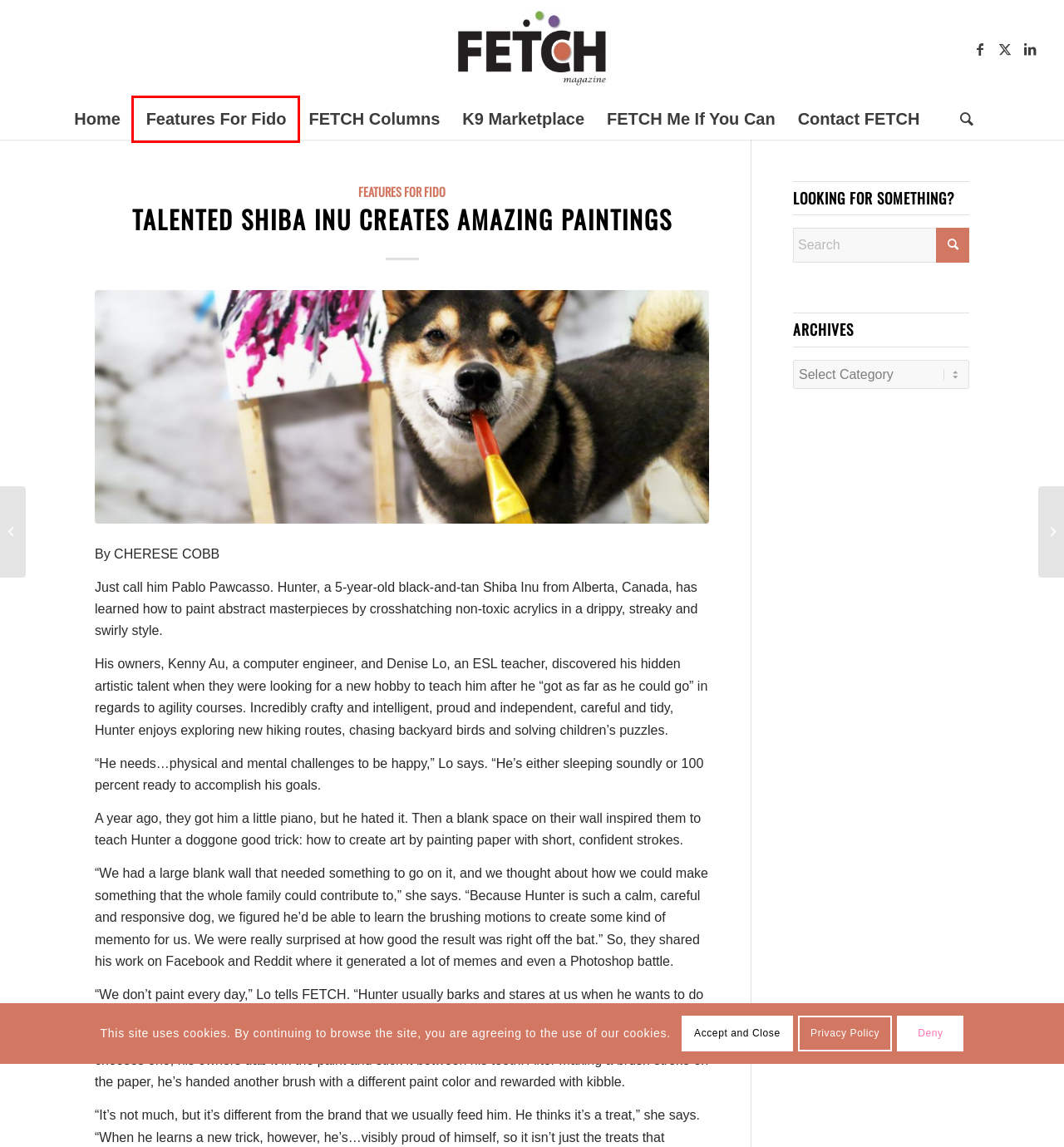Review the webpage screenshot provided, noting the red bounding box around a UI element. Choose the description that best matches the new webpage after clicking the element within the bounding box. The following are the options:
A. 5 Top Breeds Used in Art • FETCH Magazine
B. Creating a Masterpiece ... • FETCH Magazine
C. Features For Fido Archives • FETCH Magazine
D. FETCH Magazine • A Magazine for Dogs and Their Humans
E. Privacy Policy • FETCH Magazine
F. Contact Us • FETCH Magazine
G. K9 Marketplace • FETCH Magazine
H. Features For Fido • FETCH Magazine

H